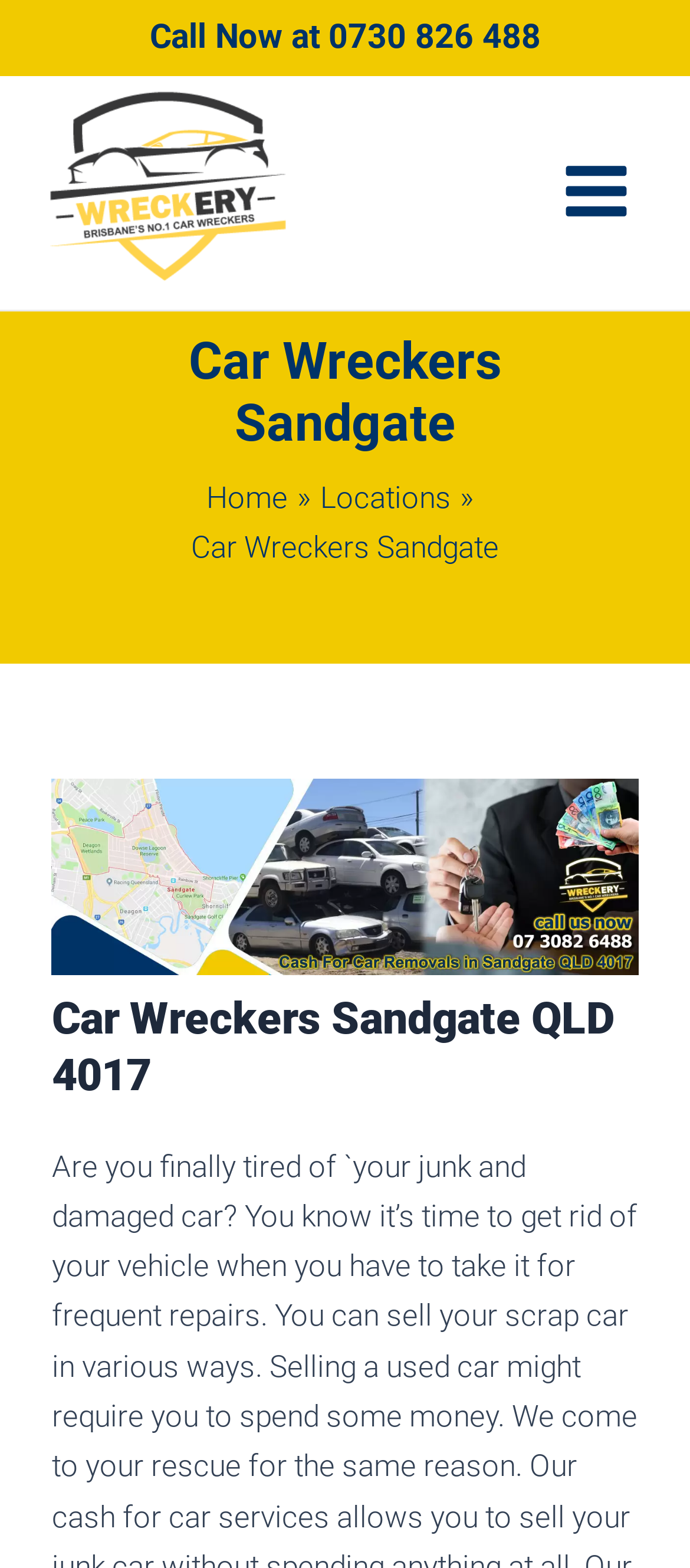Identify the bounding box coordinates of the HTML element based on this description: "Main Menu".

[0.78, 0.084, 0.949, 0.158]